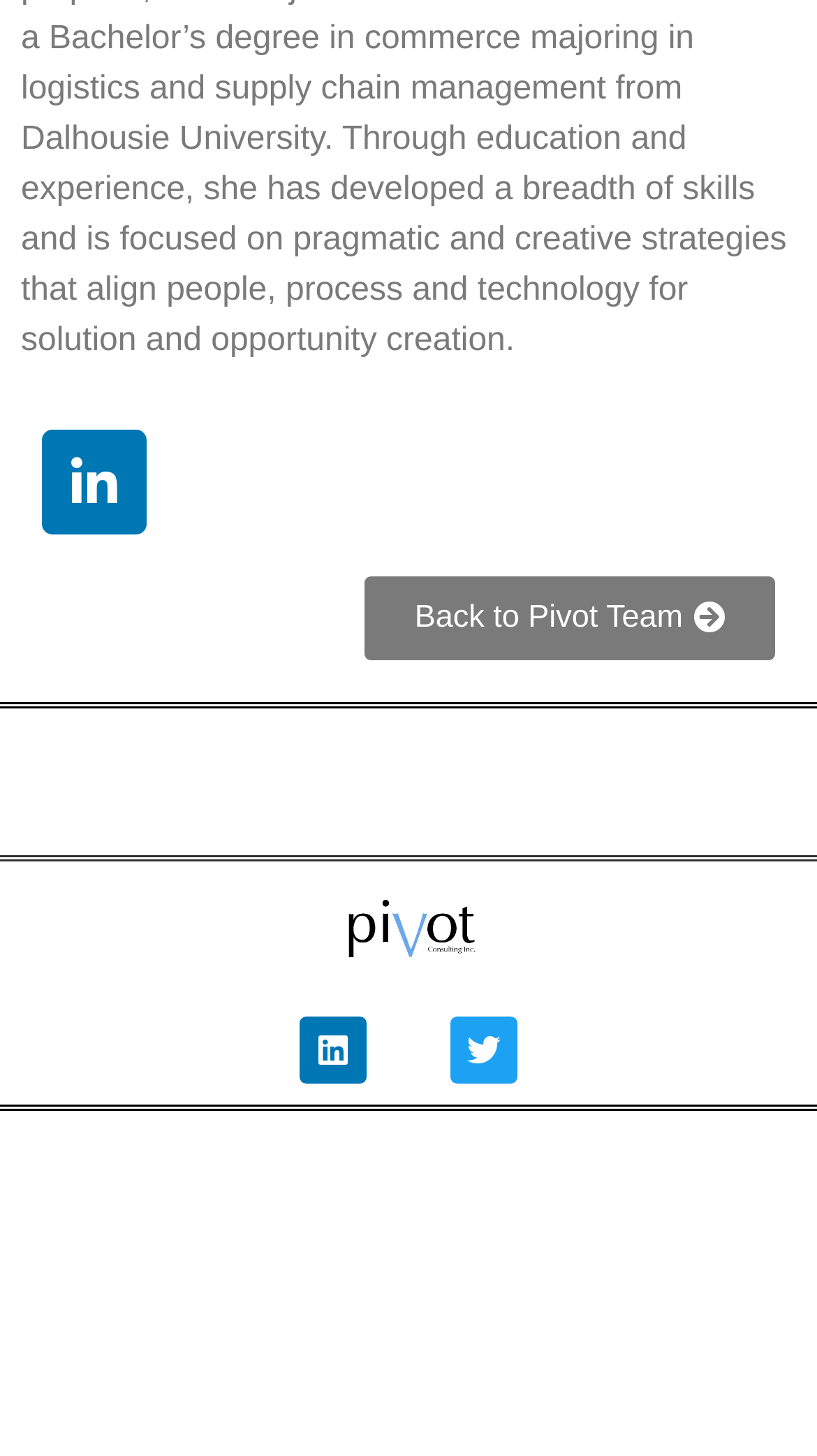Specify the bounding box coordinates (top-left x, top-left y, bottom-right x, bottom-right y) of the UI element in the screenshot that matches this description: Back to Pivot Team

[0.446, 0.396, 0.949, 0.453]